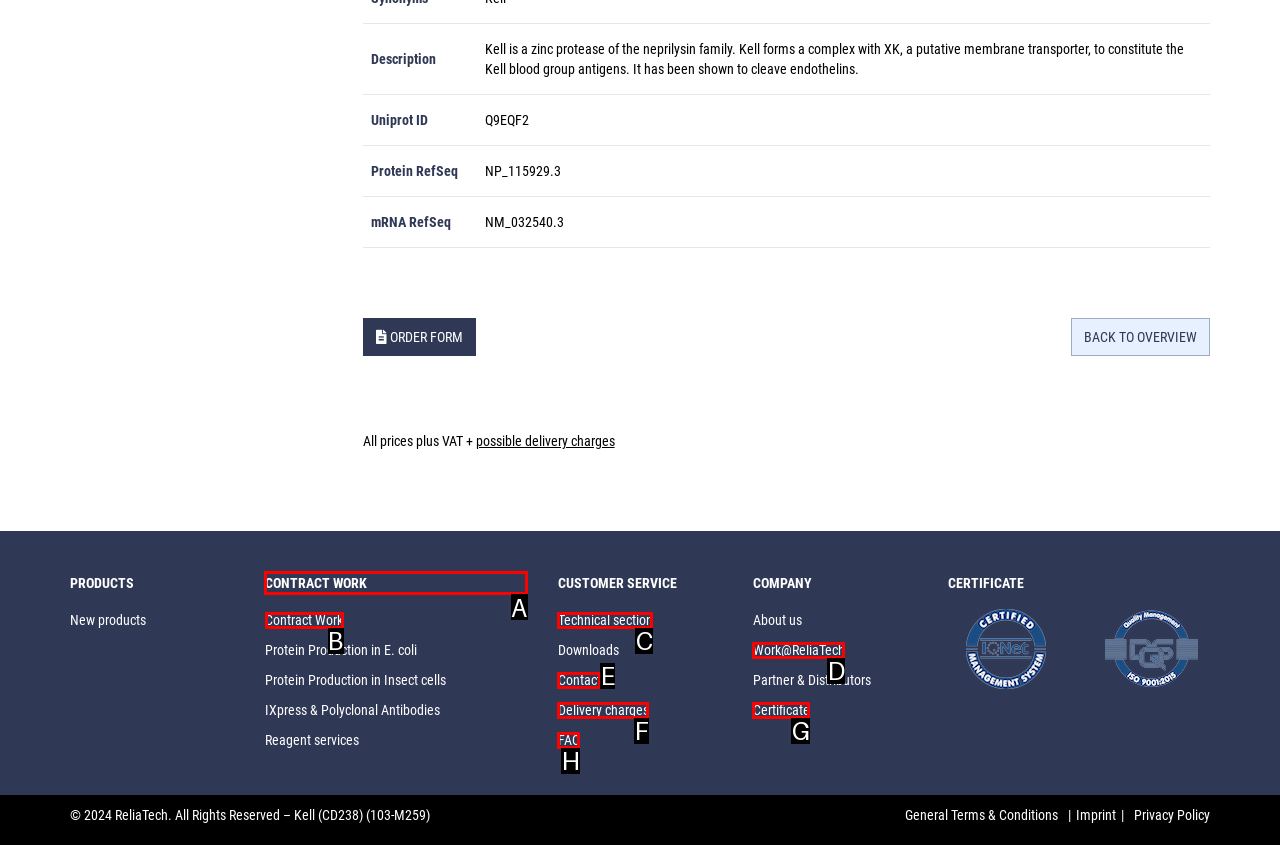Tell me the letter of the UI element to click in order to accomplish the following task: Learn about contract work
Answer with the letter of the chosen option from the given choices directly.

A